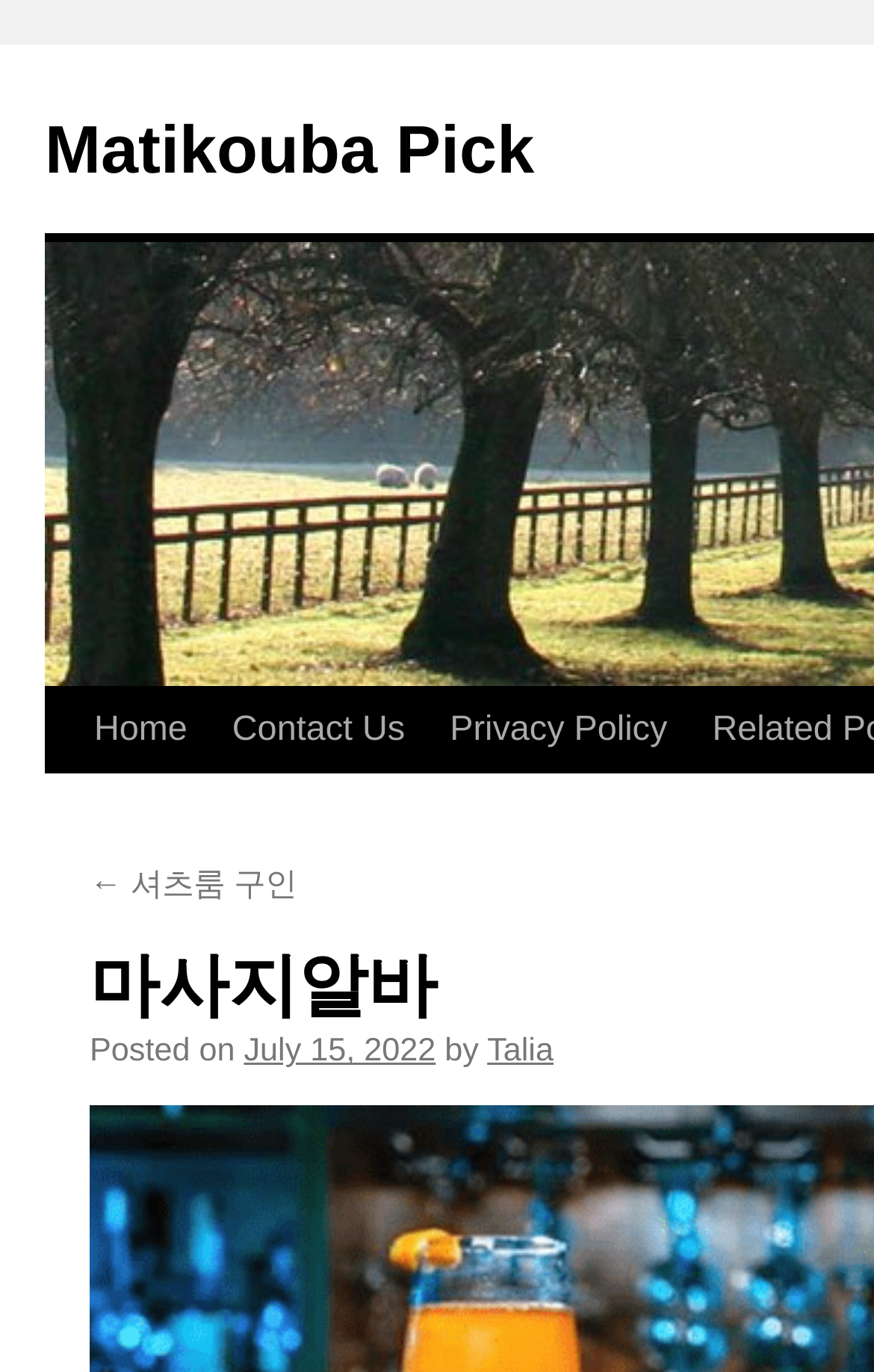Please mark the clickable region by giving the bounding box coordinates needed to complete this instruction: "go back to previous page".

[0.103, 0.632, 0.339, 0.658]